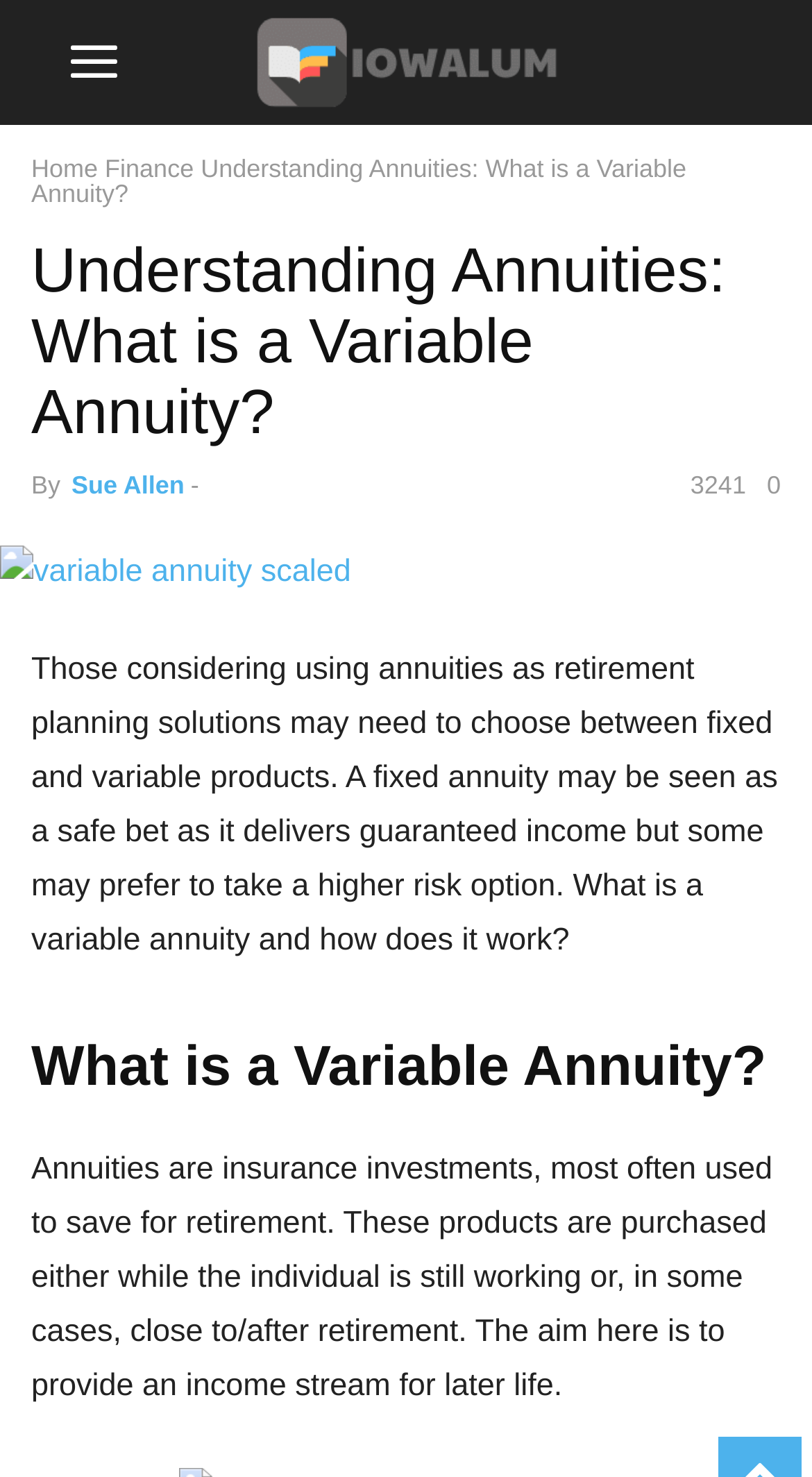Determine the primary headline of the webpage.

Understanding Annuities: What is a Variable Annuity?